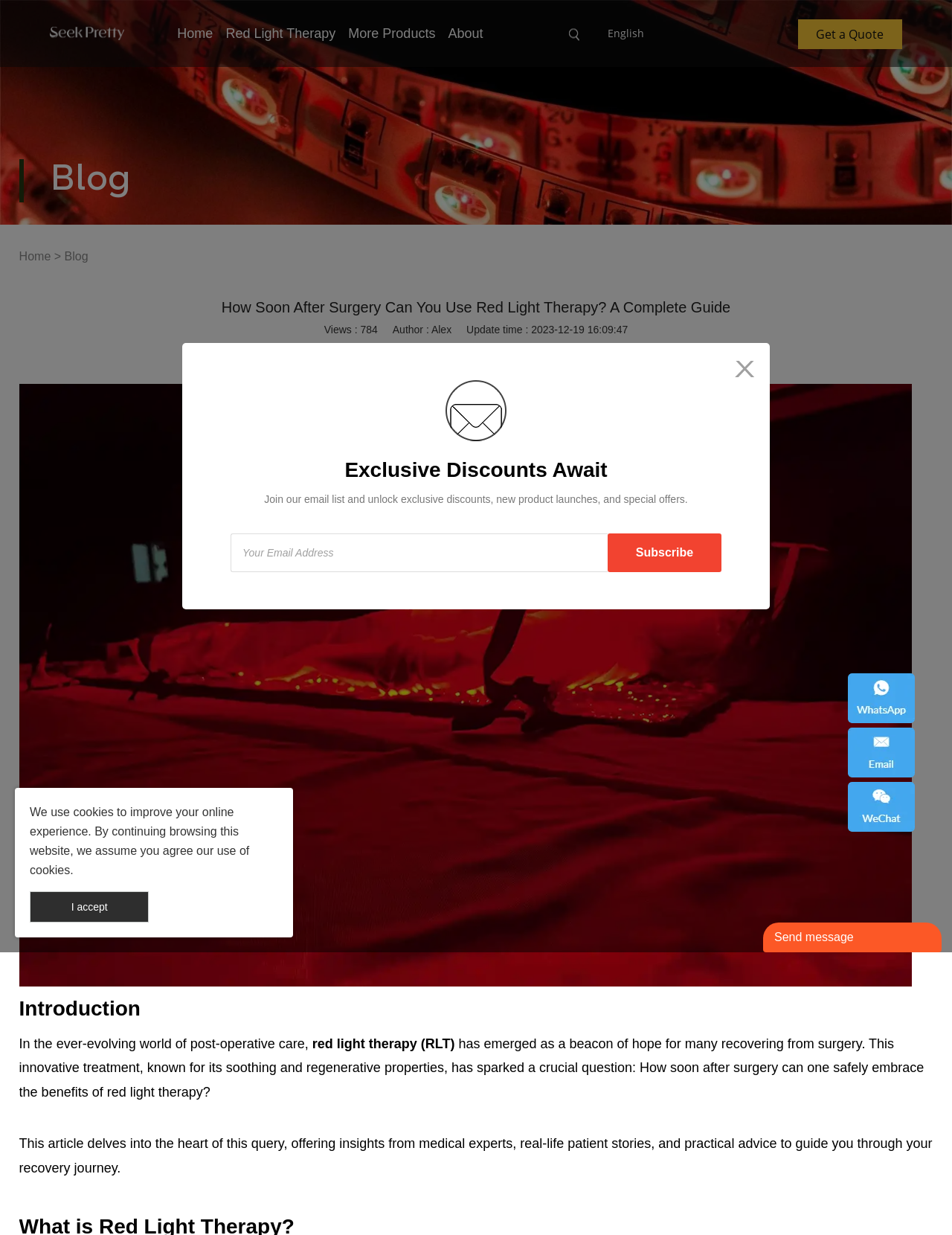Please determine the bounding box coordinates of the element to click in order to execute the following instruction: "Enter your email address". The coordinates should be four float numbers between 0 and 1, specified as [left, top, right, bottom].

[0.242, 0.432, 0.638, 0.463]